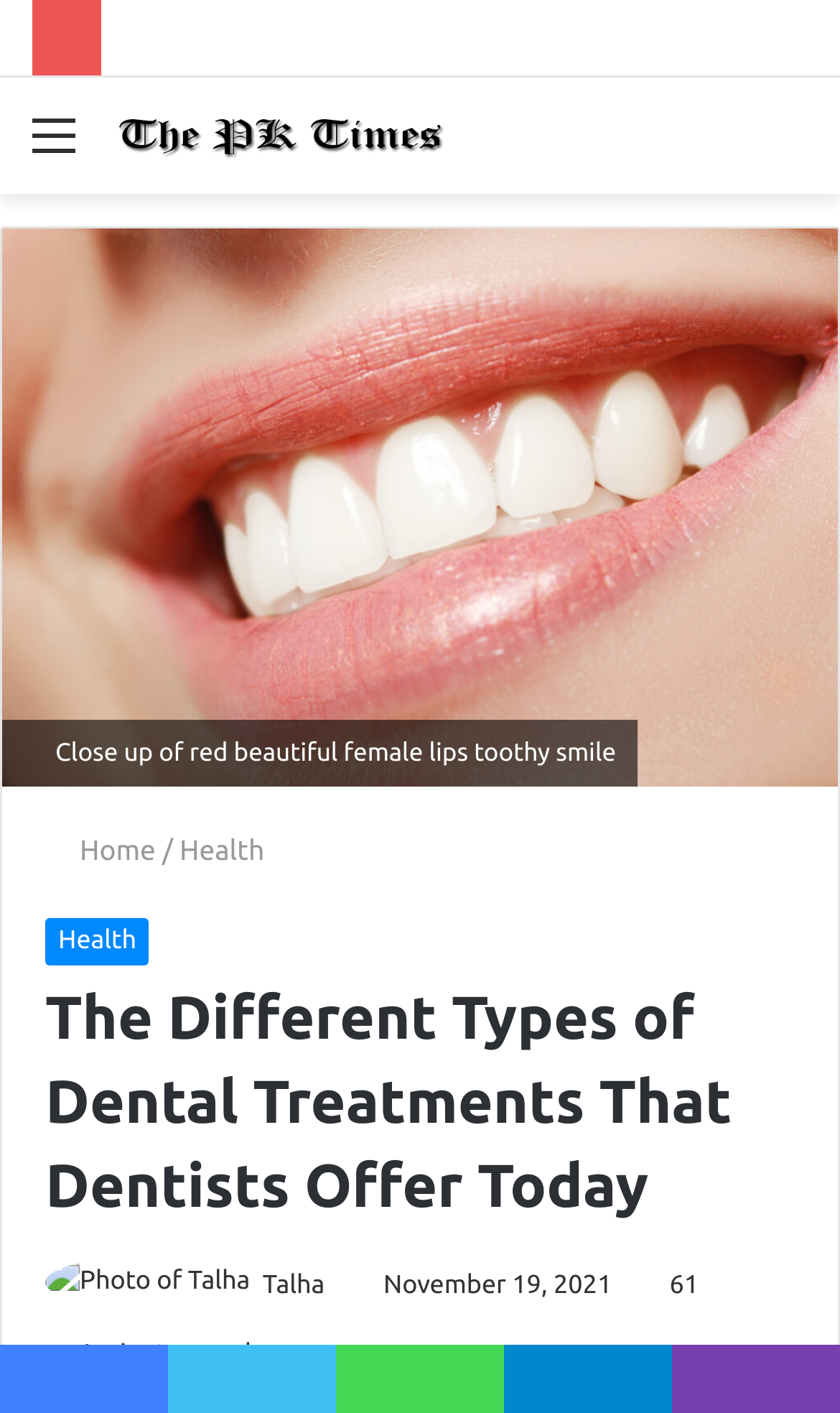Based on the element description alt="Photo of Talha", identify the bounding box coordinates for the UI element. The coordinates should be in the format (top-left x, top-left y, bottom-right x, bottom-right y) and within the 0 to 1 range.

[0.054, 0.9, 0.305, 0.92]